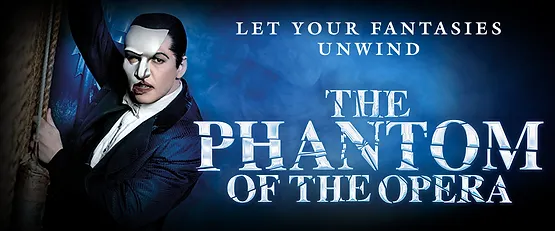What is the tagline of the show?
Please respond to the question with as much detail as possible.

The tagline 'LET YOUR FANTASIES UNWIND' is written below the title, inviting viewers into the enchanting world of the show and hinting at a captivating experience awaiting the audience.